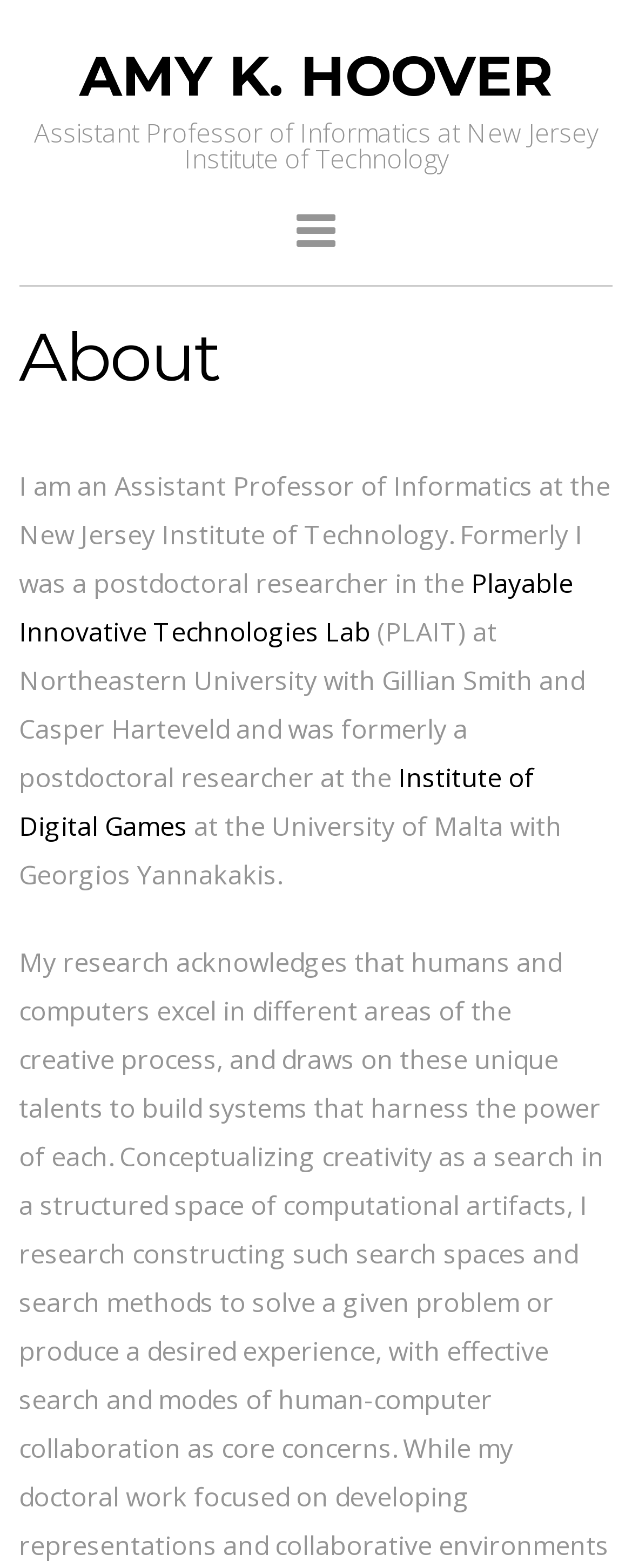Please find the top heading of the webpage and generate its text.

AMY K. HOOVER